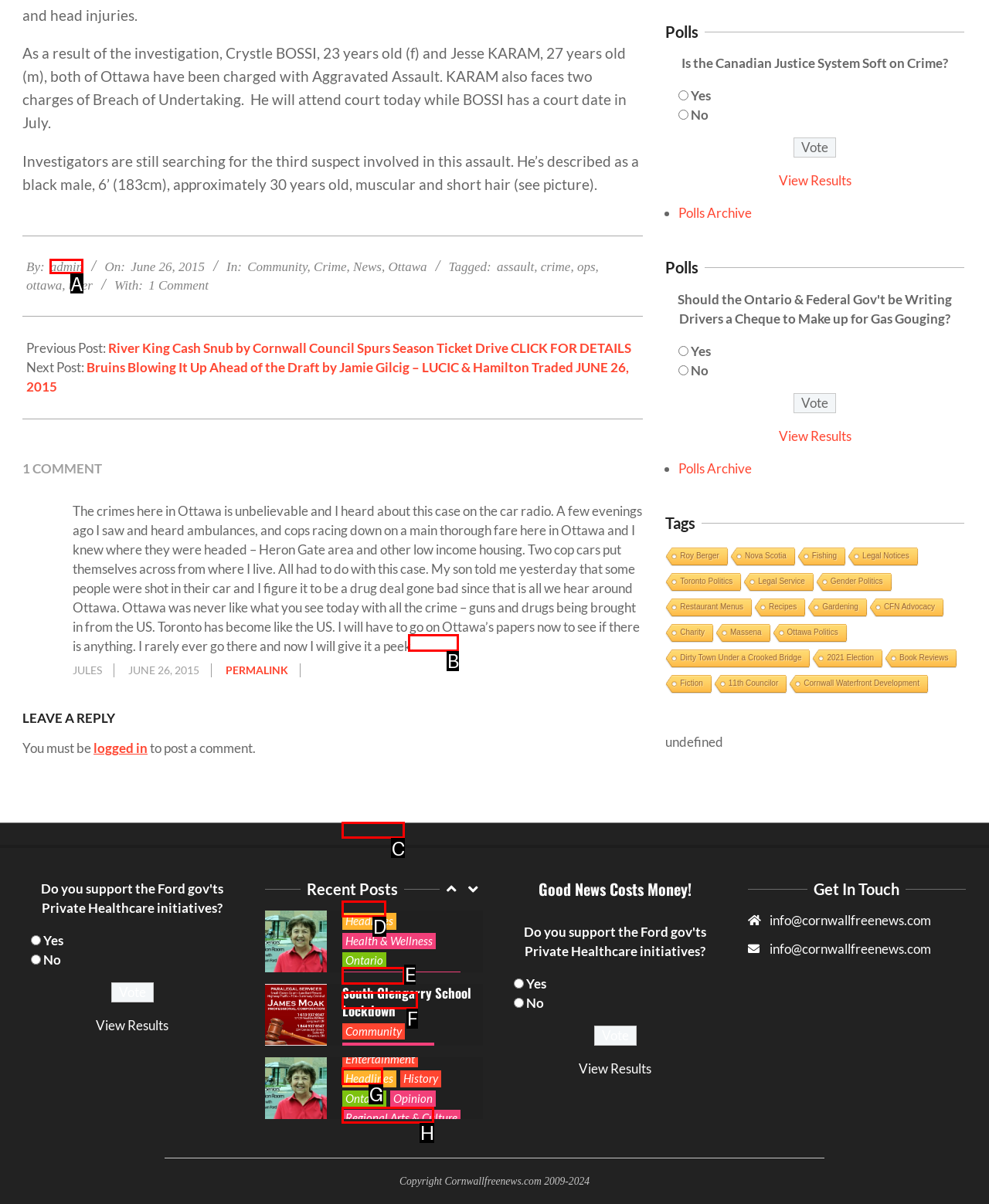Find the option that best fits the description: Seniors. Answer with the letter of the option.

G